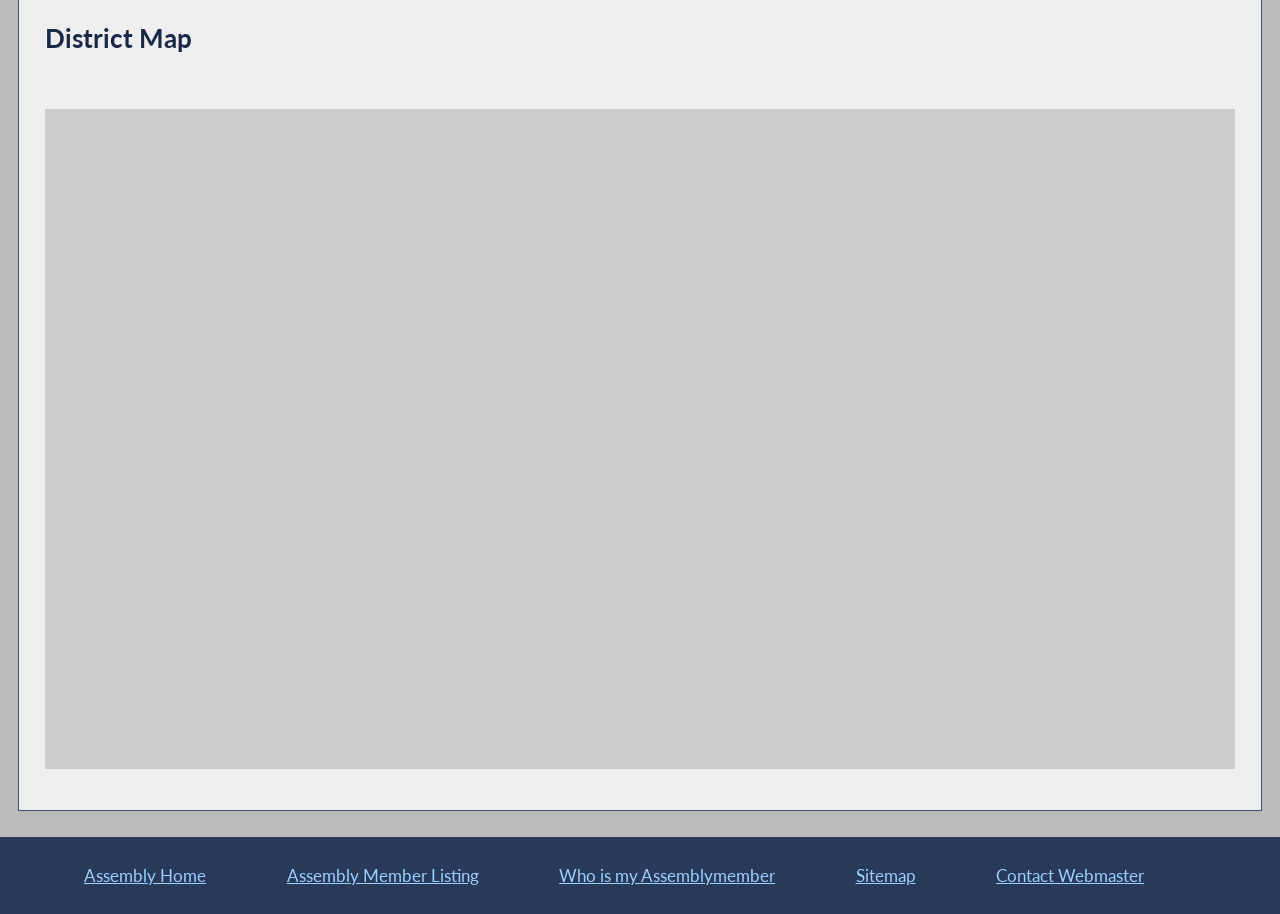What is the name of the section that provides information about Speaker Heastie's district?
Using the image, respond with a single word or phrase.

District Map